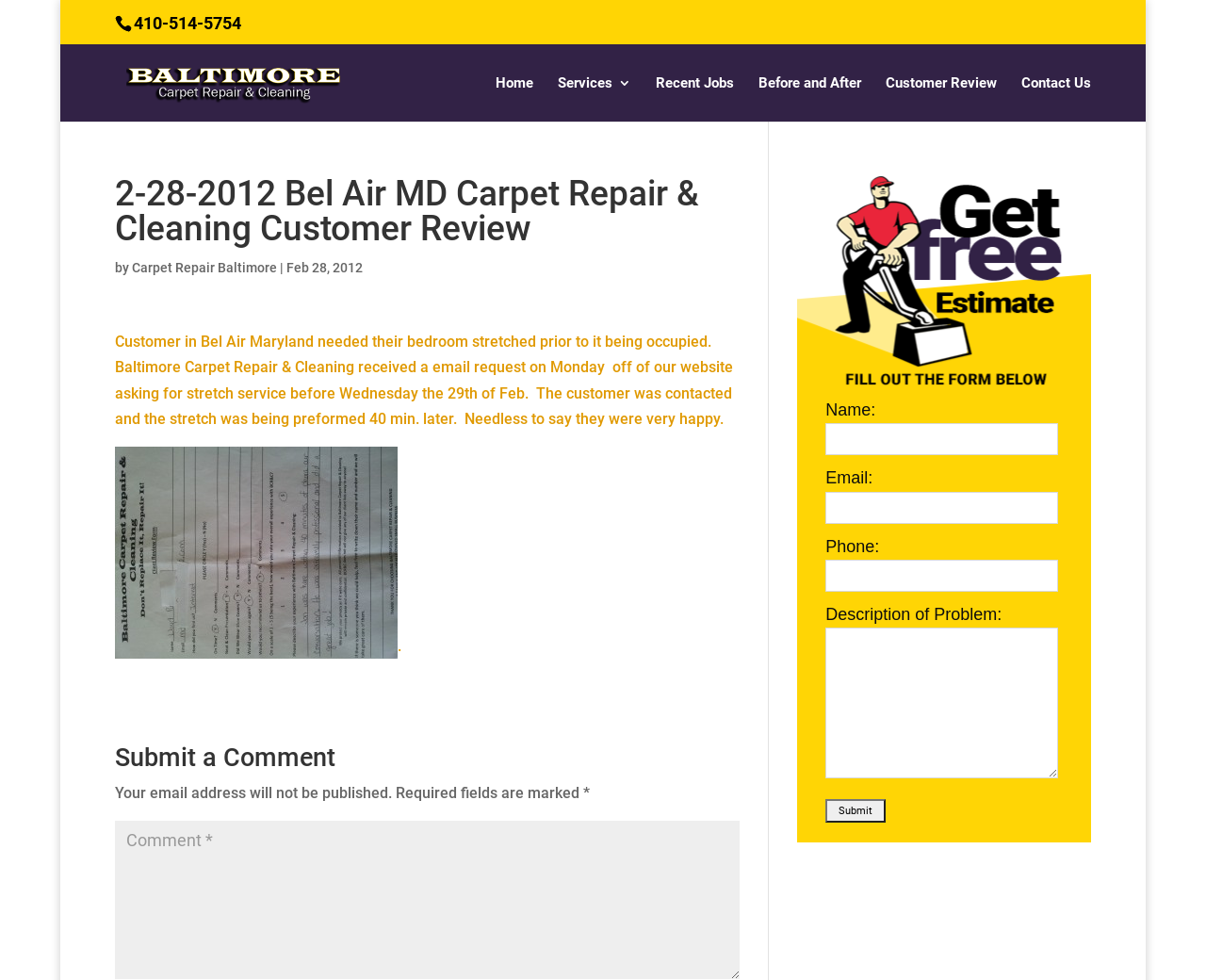Please mark the bounding box coordinates of the area that should be clicked to carry out the instruction: "Read the customer review".

[0.095, 0.34, 0.607, 0.436]